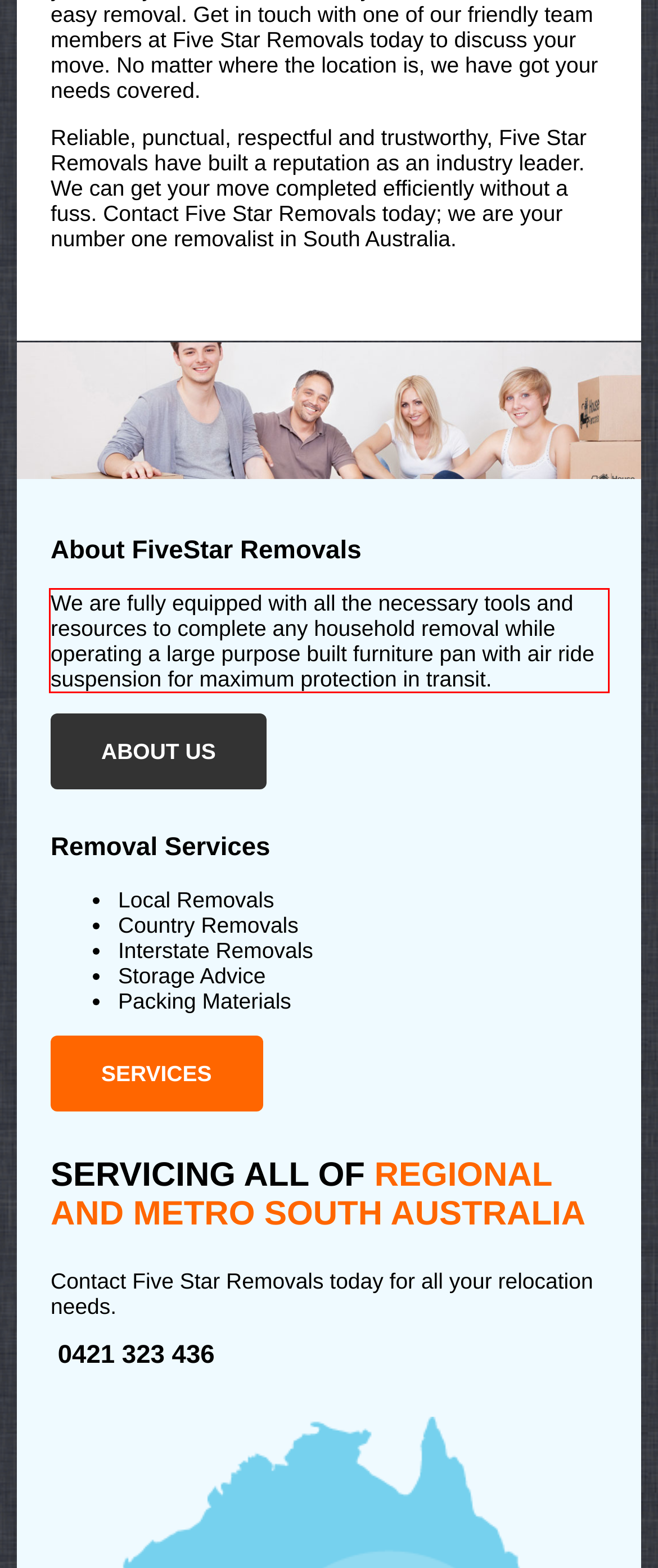From the provided screenshot, extract the text content that is enclosed within the red bounding box.

We are fully equipped with all the necessary tools and resources to complete any household removal while operating a large purpose built furniture pan with air ride suspension for maximum protection in transit.